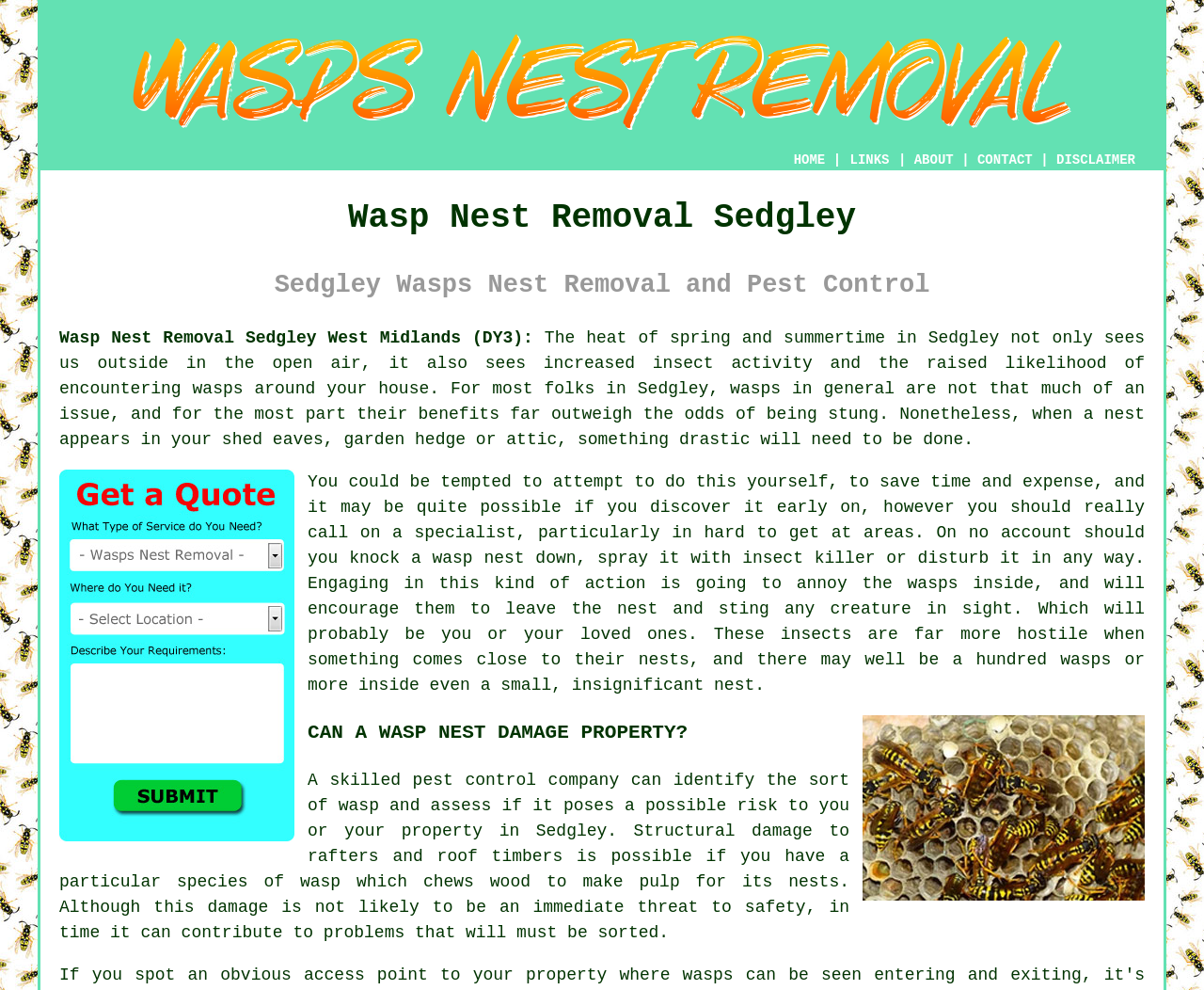Provide a one-word or brief phrase answer to the question:
What is the purpose of the 'Free Sedgley Wasps Nest Removal Quotes' link?

Get free quotes